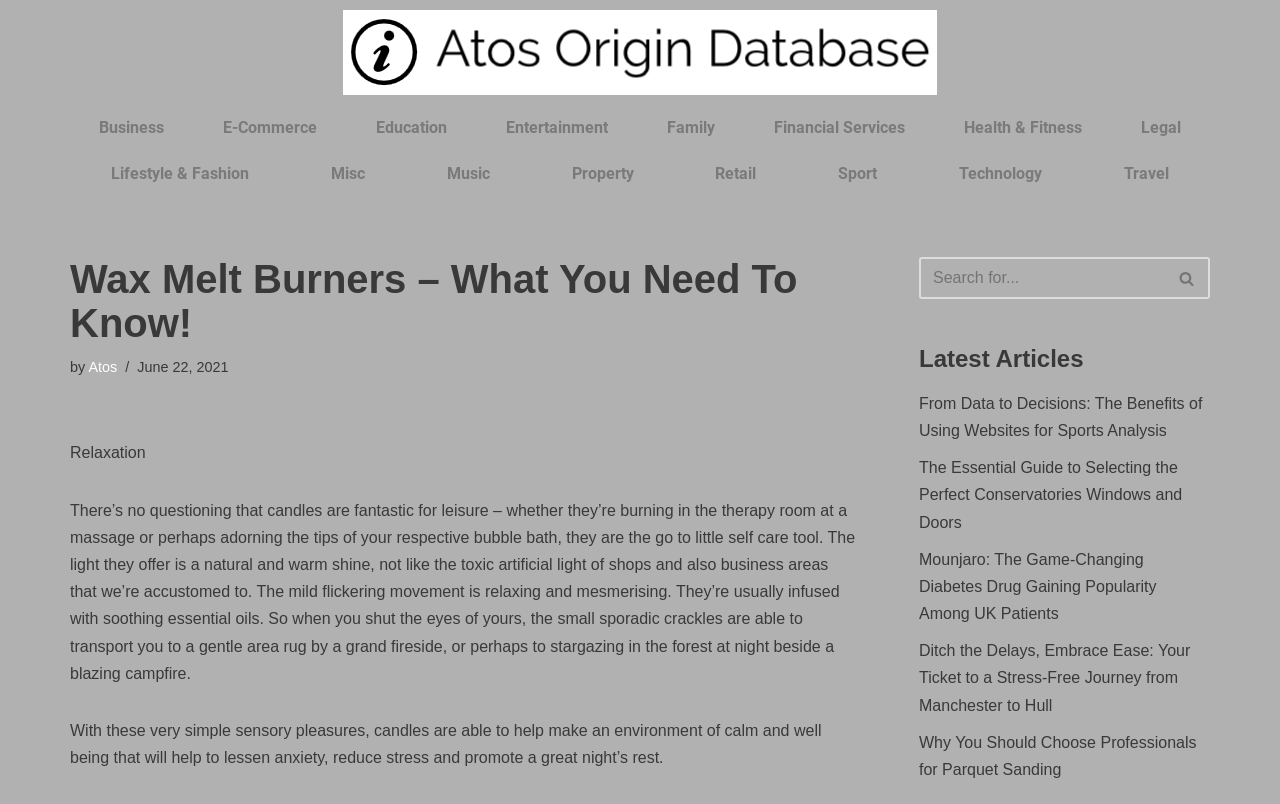Given the element description "Property", identify the bounding box of the corresponding UI element.

[0.415, 0.188, 0.527, 0.245]